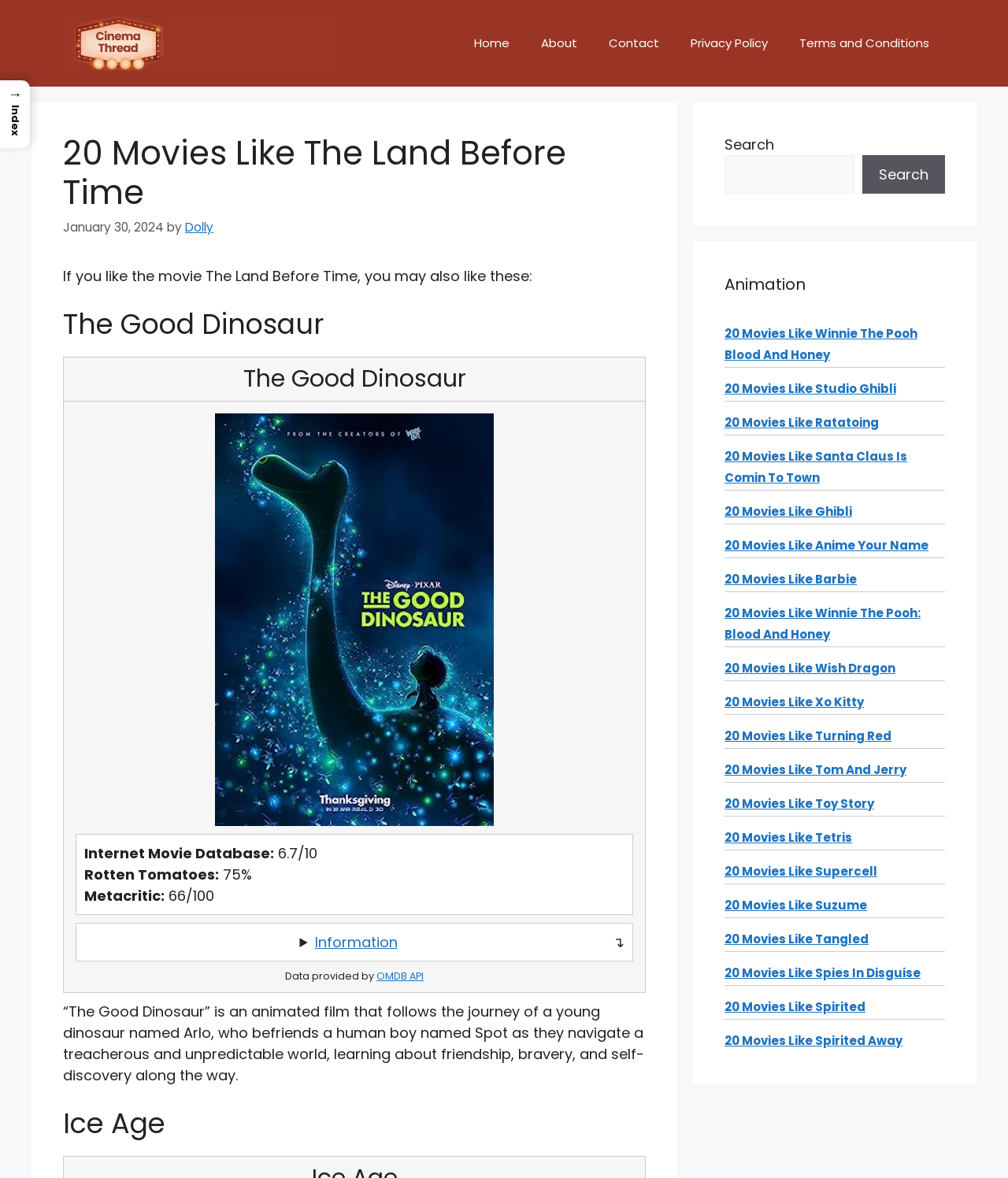What is the rating of The Good Dinosaur on Rotten Tomatoes?
Please provide a comprehensive answer based on the contents of the image.

The rating can be found in the section about The Good Dinosaur, where it says 'Rotten Tomatoes: 75%'. This information is provided to give an idea of the movie's critical reception.